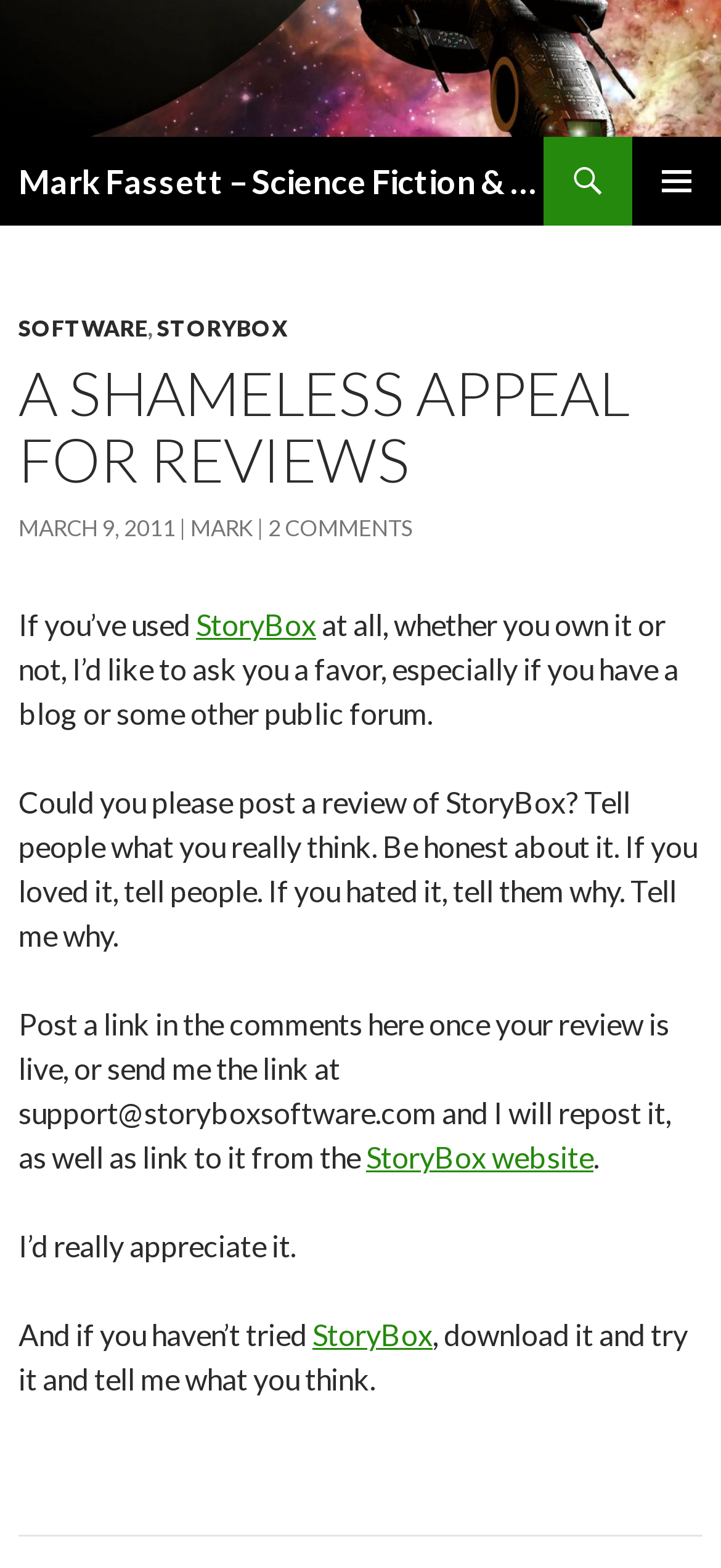Identify the bounding box coordinates of the section that should be clicked to achieve the task described: "Contact the business".

None